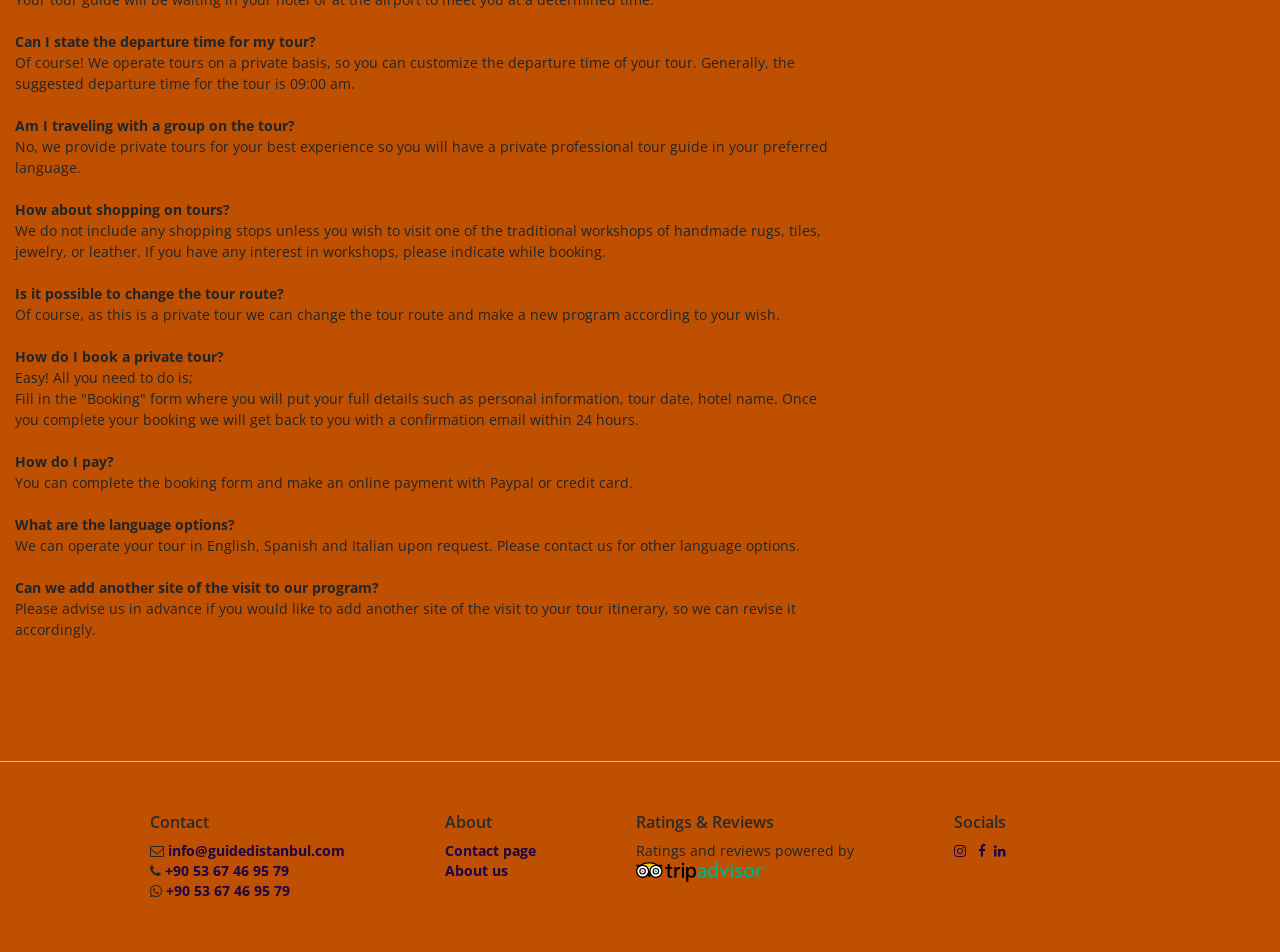What languages are available for the tour?
Using the visual information, reply with a single word or short phrase.

English, Spanish, Italian